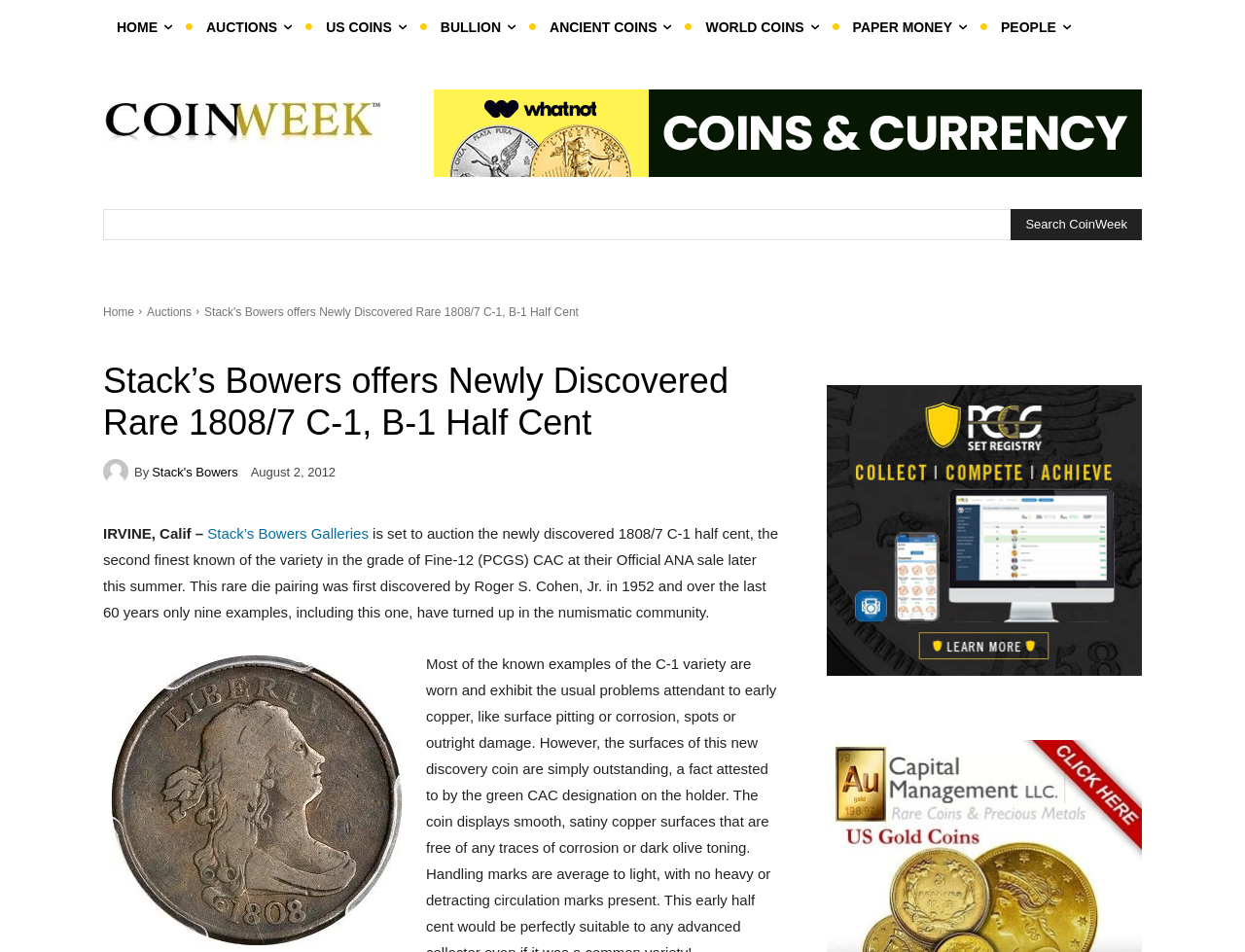Respond to the question below with a single word or phrase:
What is the name of the organization holding the auction?

Stack’s Bowers Galleries